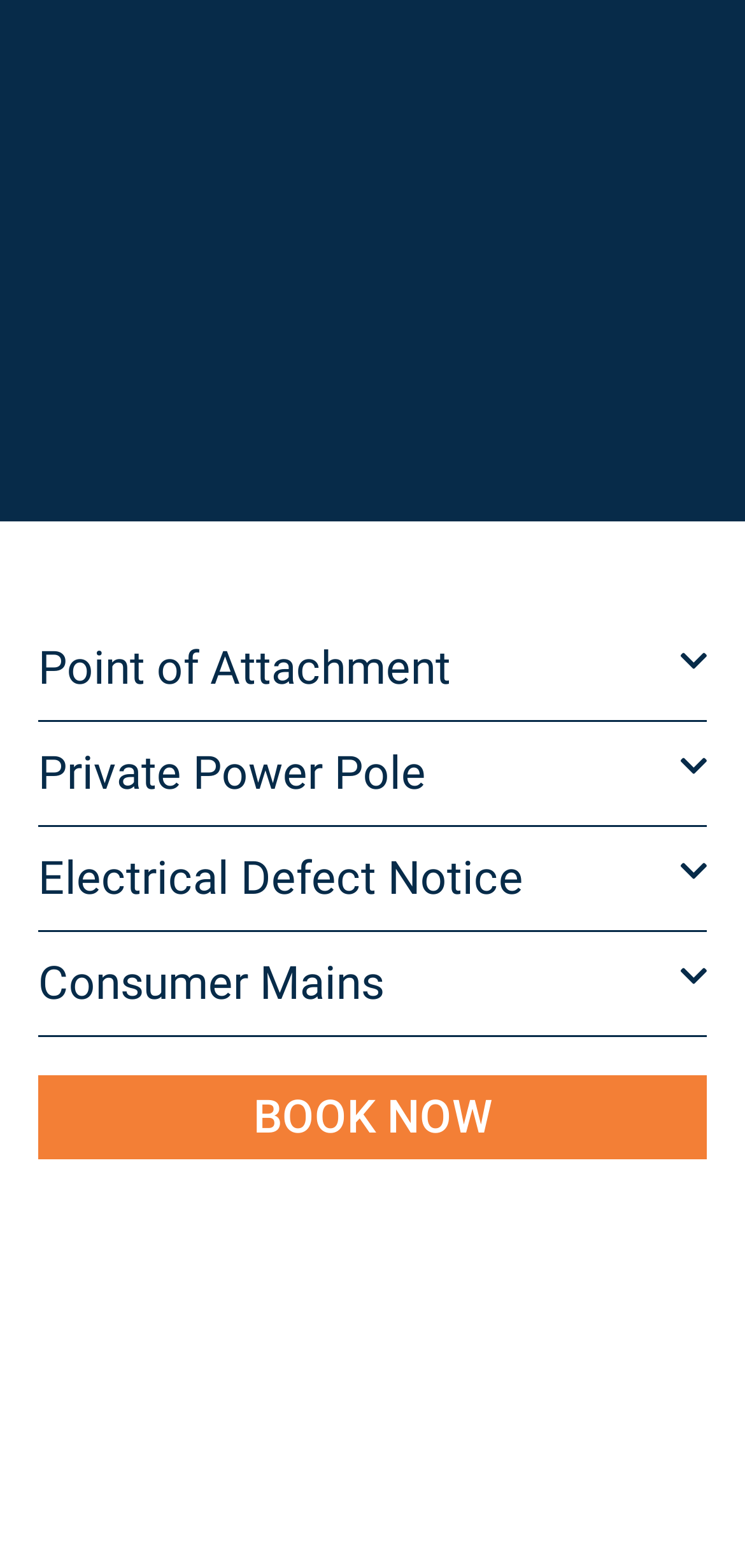Give a short answer to this question using one word or a phrase:
How many buttons are there on the webpage?

4